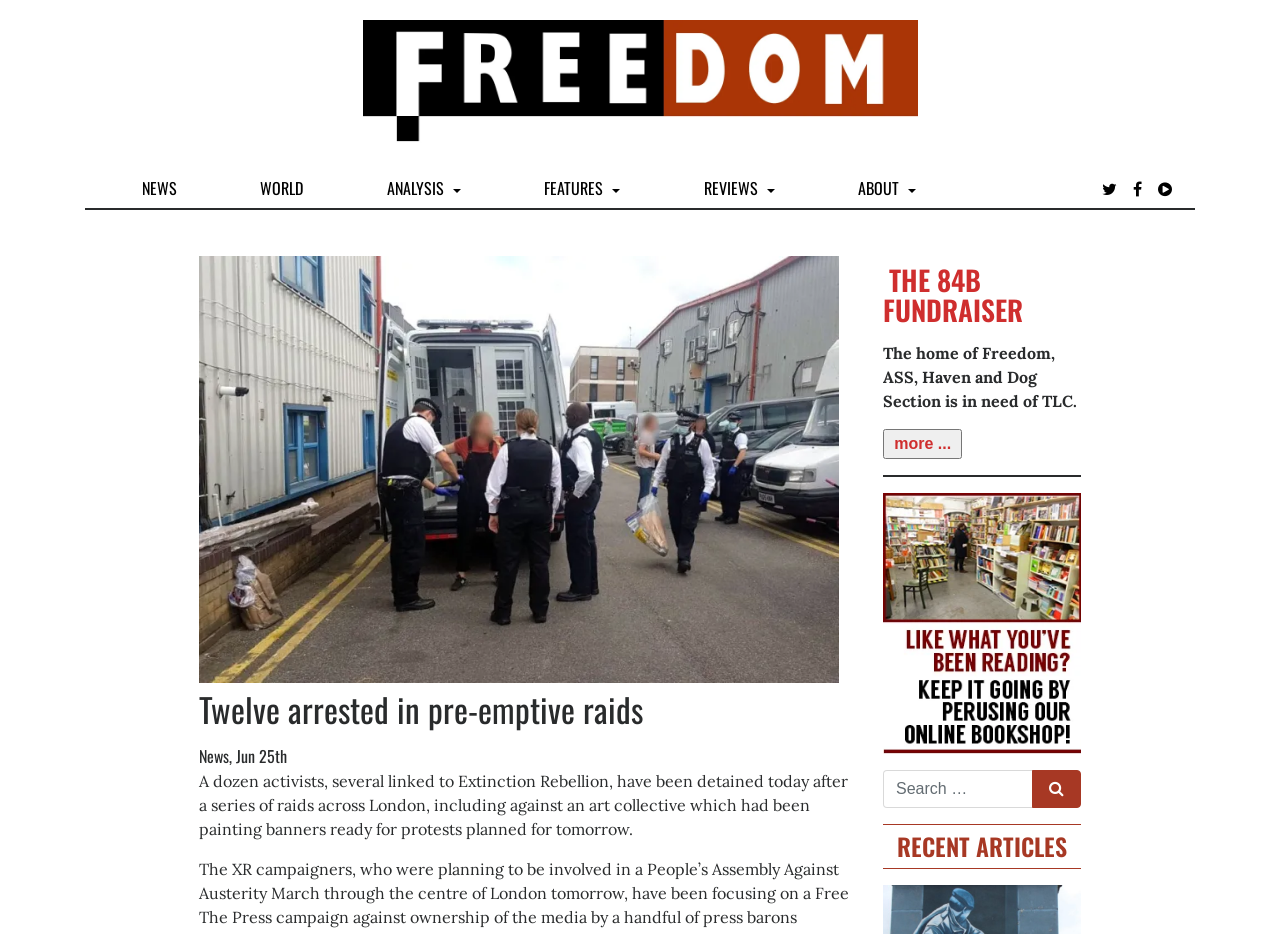Predict the bounding box of the UI element based on the description: "name="s" placeholder="Search …"". The coordinates should be four float numbers between 0 and 1, formatted as [left, top, right, bottom].

[0.69, 0.825, 0.807, 0.866]